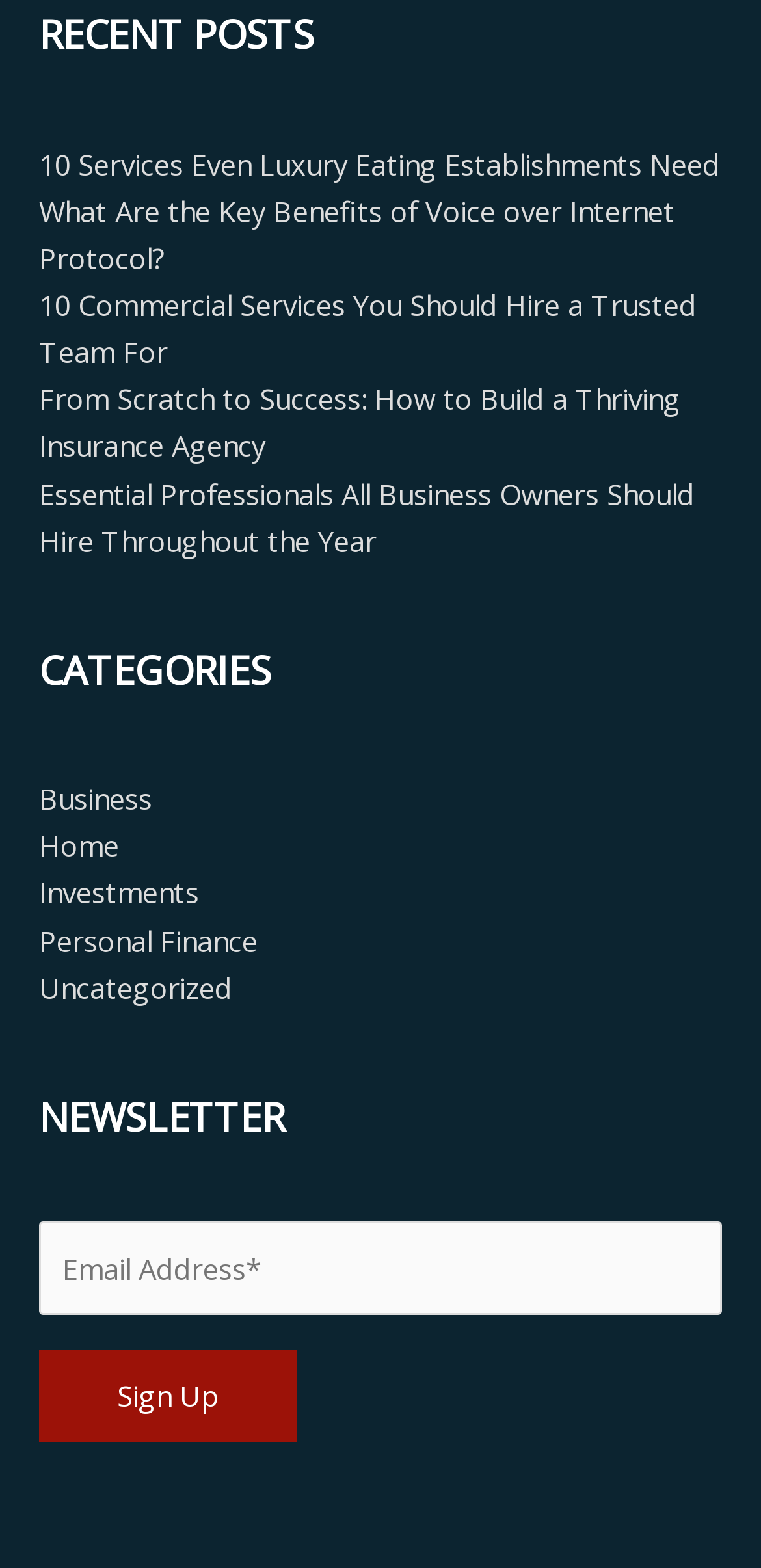Given the description of a UI element: "name="text-544" placeholder="Email Address*"", identify the bounding box coordinates of the matching element in the webpage screenshot.

[0.051, 0.779, 0.949, 0.839]